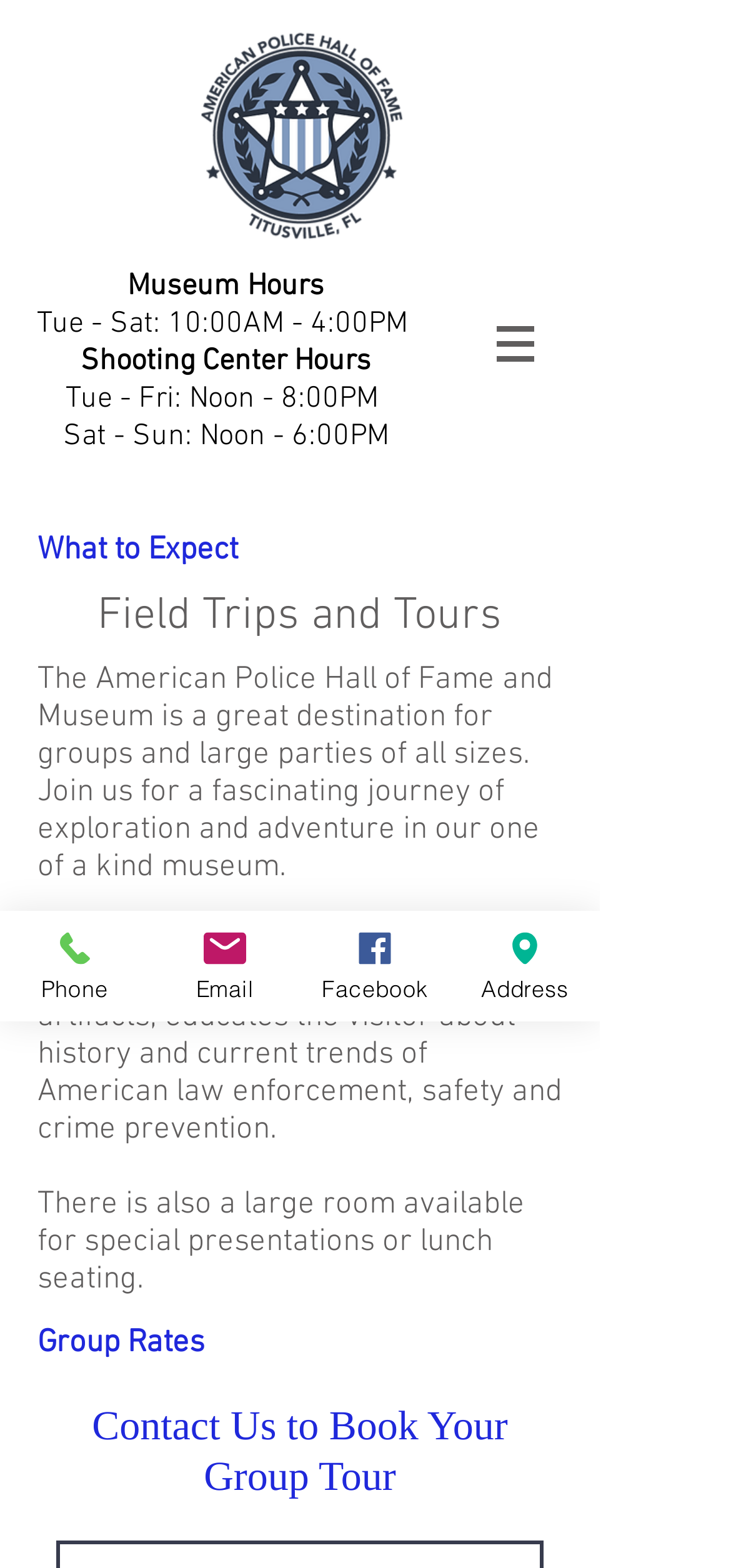How many social media links are there?
Please look at the screenshot and answer using one word or phrase.

1